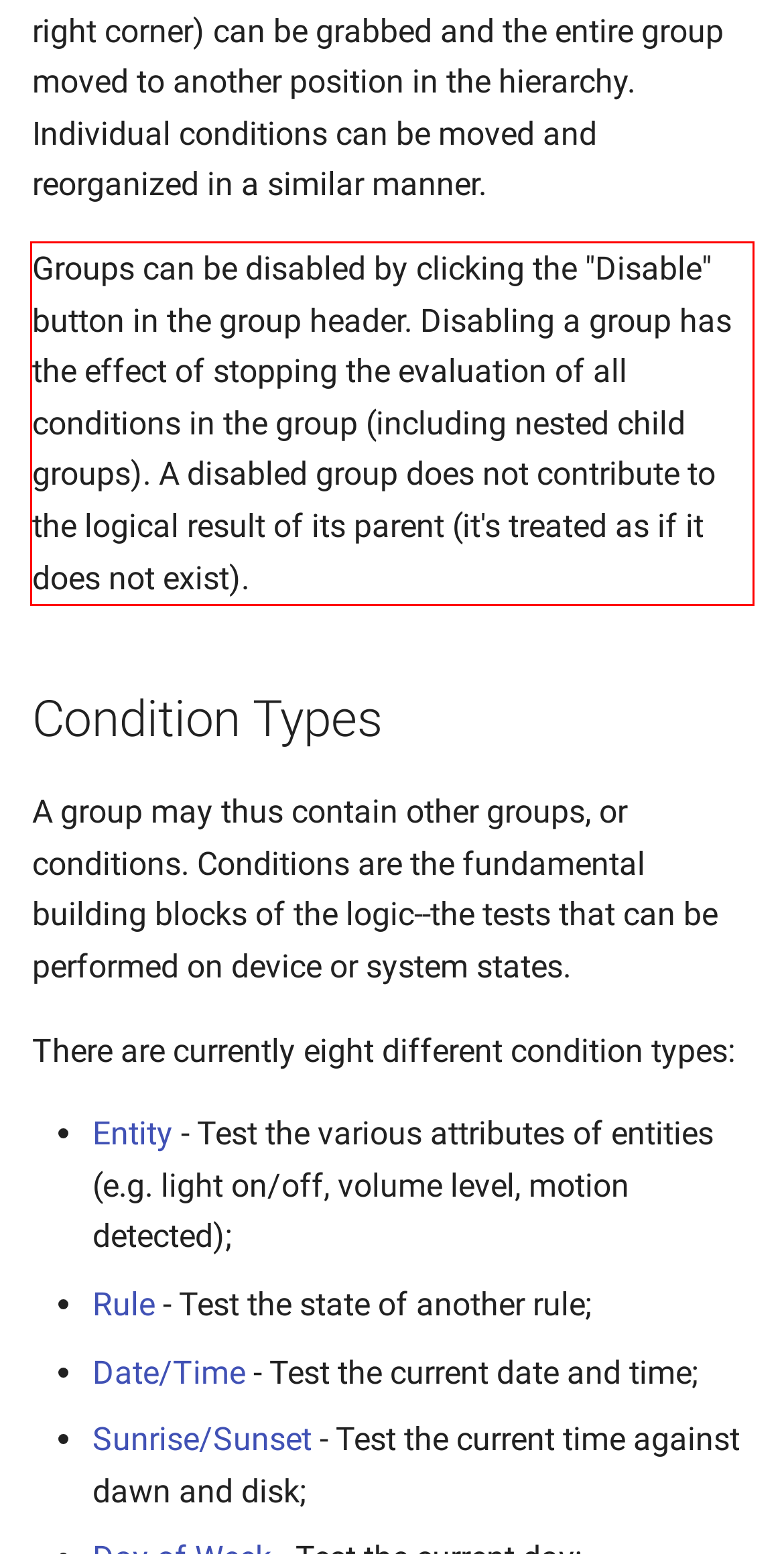You are presented with a webpage screenshot featuring a red bounding box. Perform OCR on the text inside the red bounding box and extract the content.

Groups can be disabled by clicking the "Disable" button in the group header. Disabling a group has the effect of stopping the evaluation of all conditions in the group (including nested child groups). A disabled group does not contribute to the logical result of its parent (it's treated as if it does not exist).